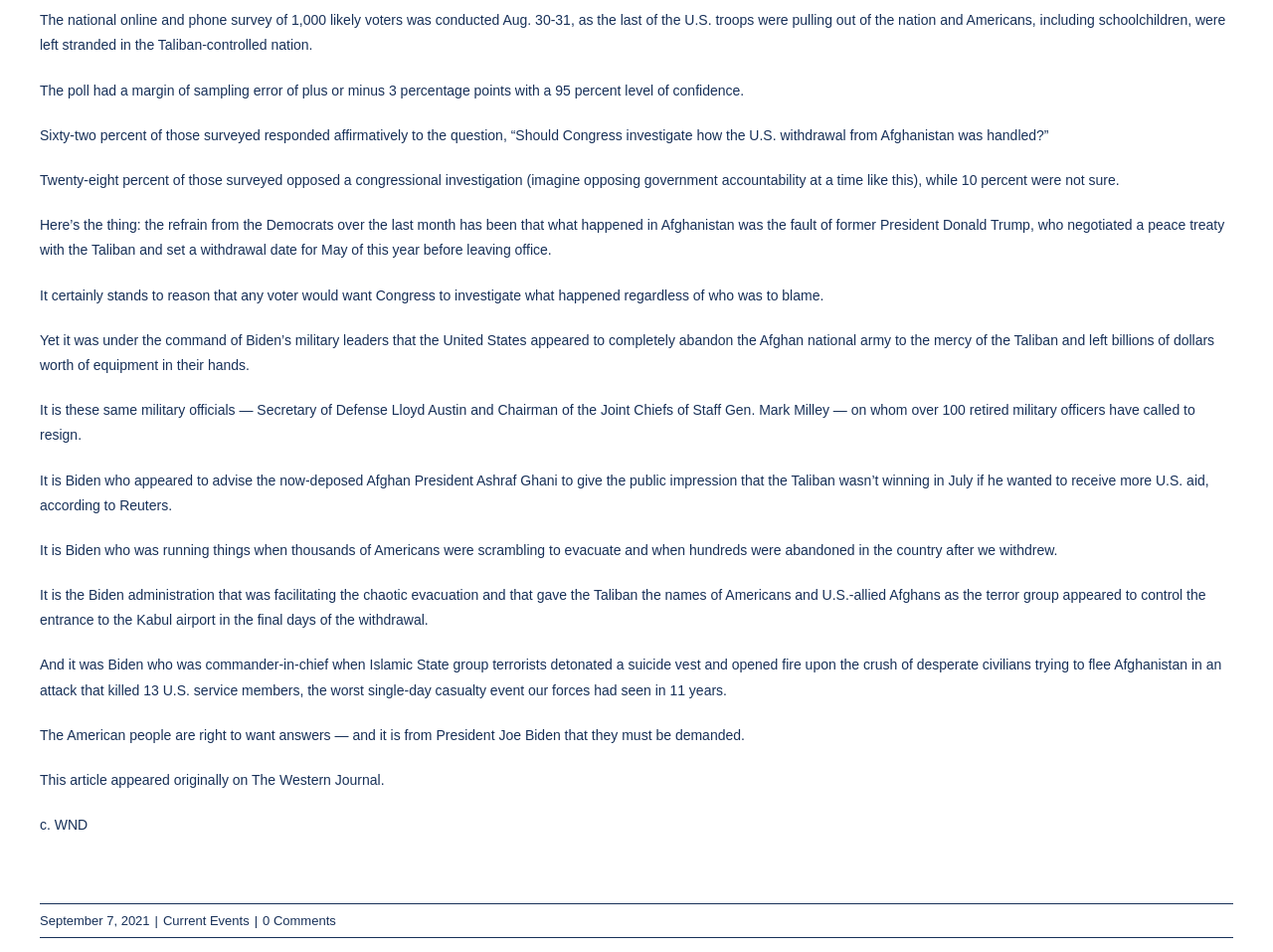Please provide a brief answer to the following inquiry using a single word or phrase:
Who negotiated a peace treaty with the Taliban?

Donald Trump